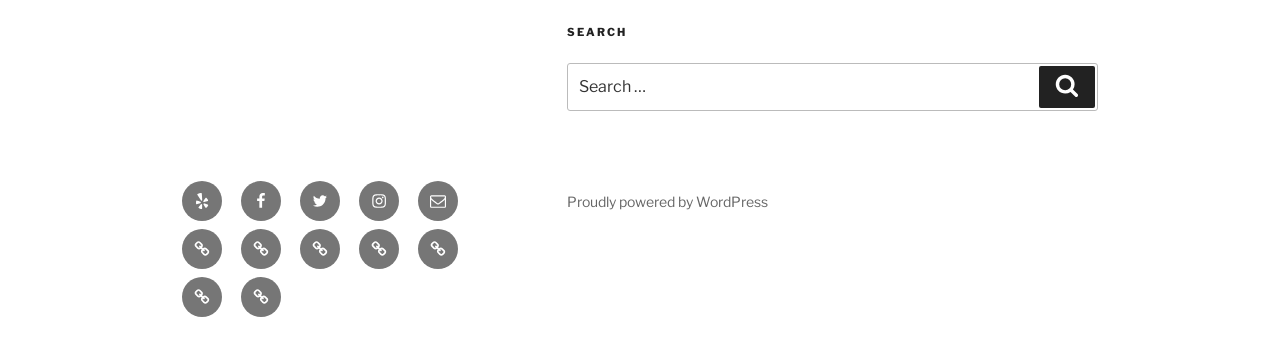Please give the bounding box coordinates of the area that should be clicked to fulfill the following instruction: "View Bulletins". The coordinates should be in the format of four float numbers from 0 to 1, i.e., [left, top, right, bottom].

[0.142, 0.8, 0.173, 0.916]